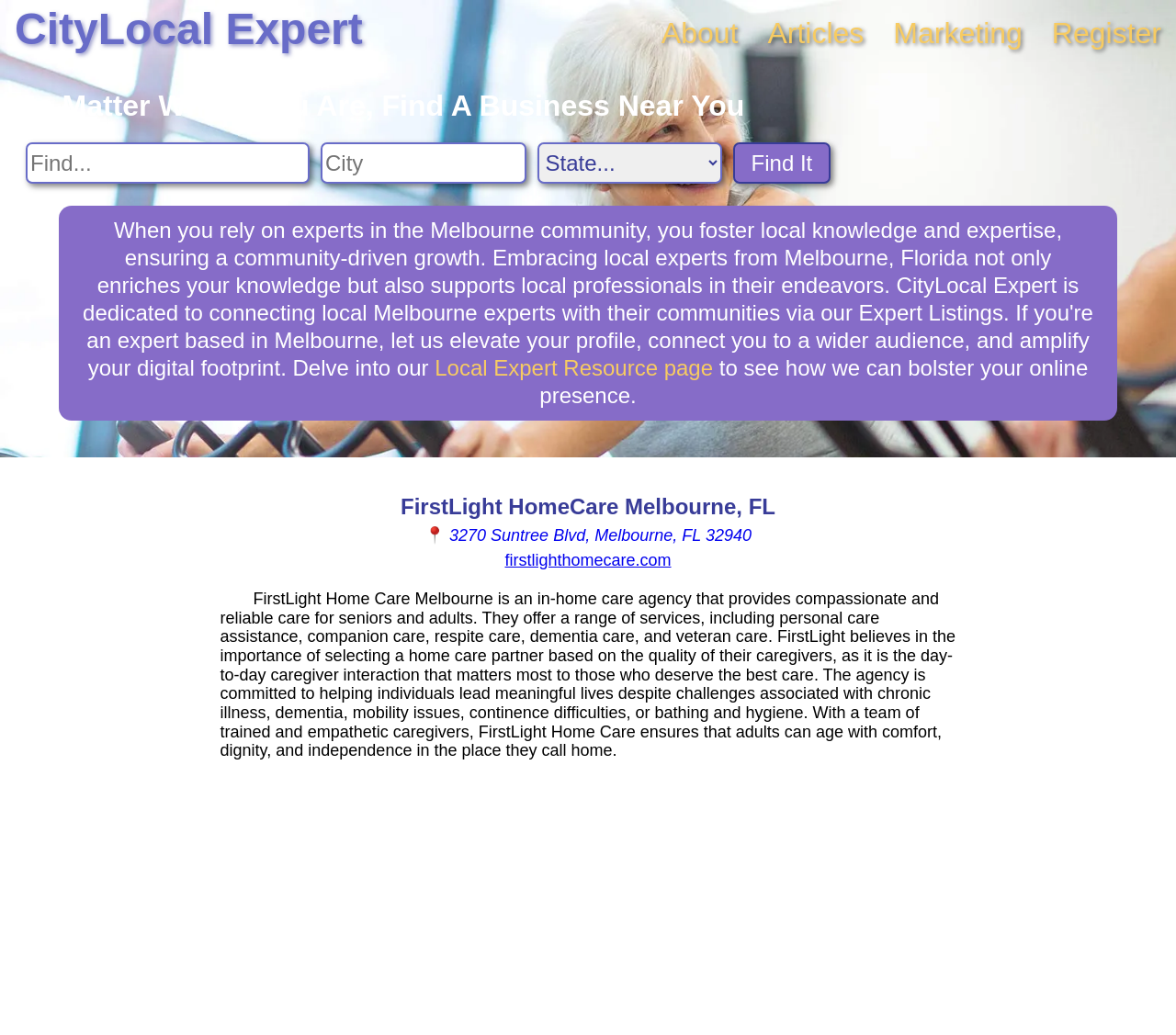Examine the image and give a thorough answer to the following question:
What is the purpose of the 'Find It' button?

I found the answer by looking at the button element with the text 'Find It' and its surrounding elements. The button is located next to the search input fields, suggesting that it is used to search for a business.